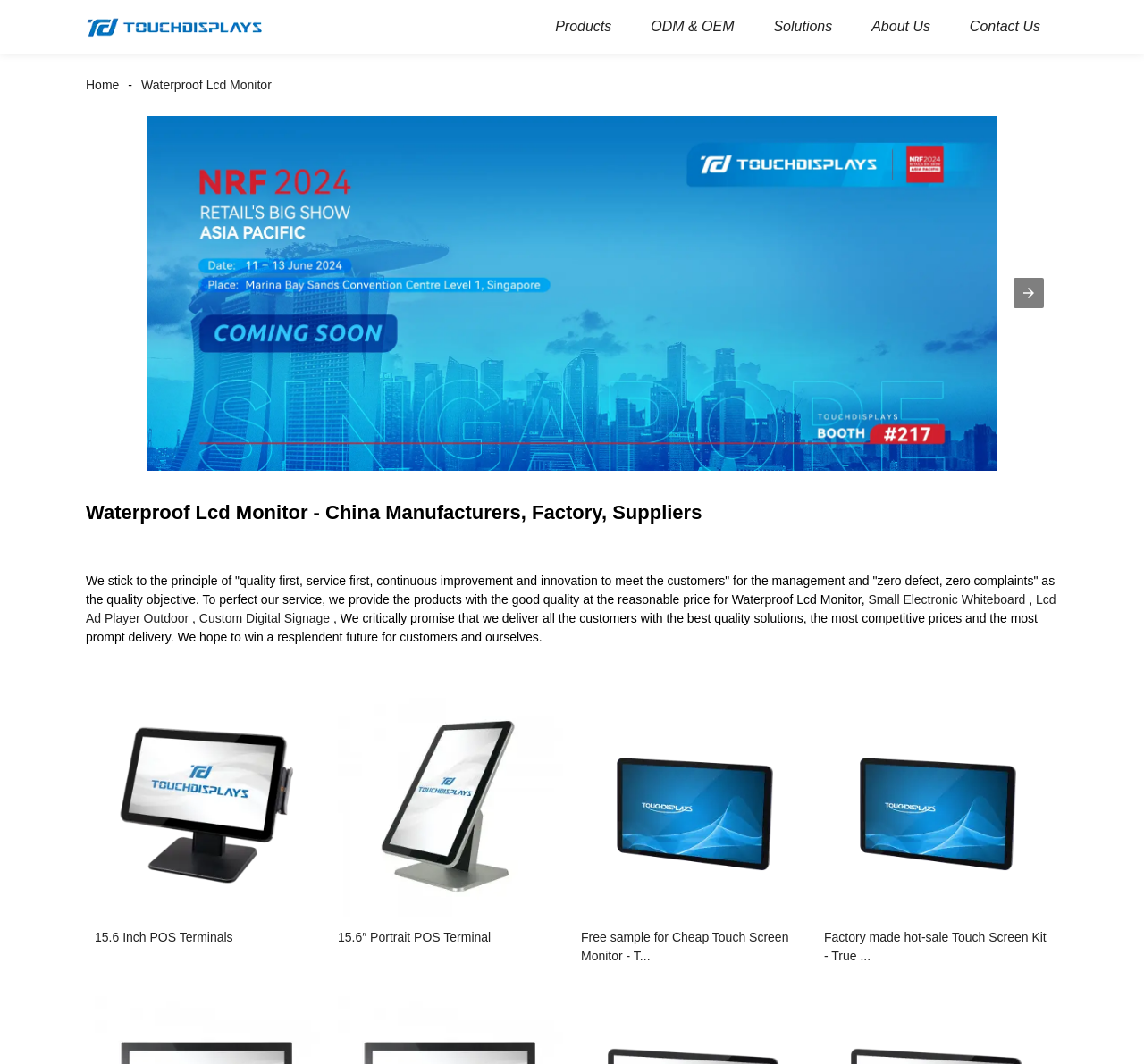Locate the bounding box coordinates of the element you need to click to accomplish the task described by this instruction: "Click on the 'Waterproof Lcd Monitor' link".

[0.116, 0.073, 0.245, 0.086]